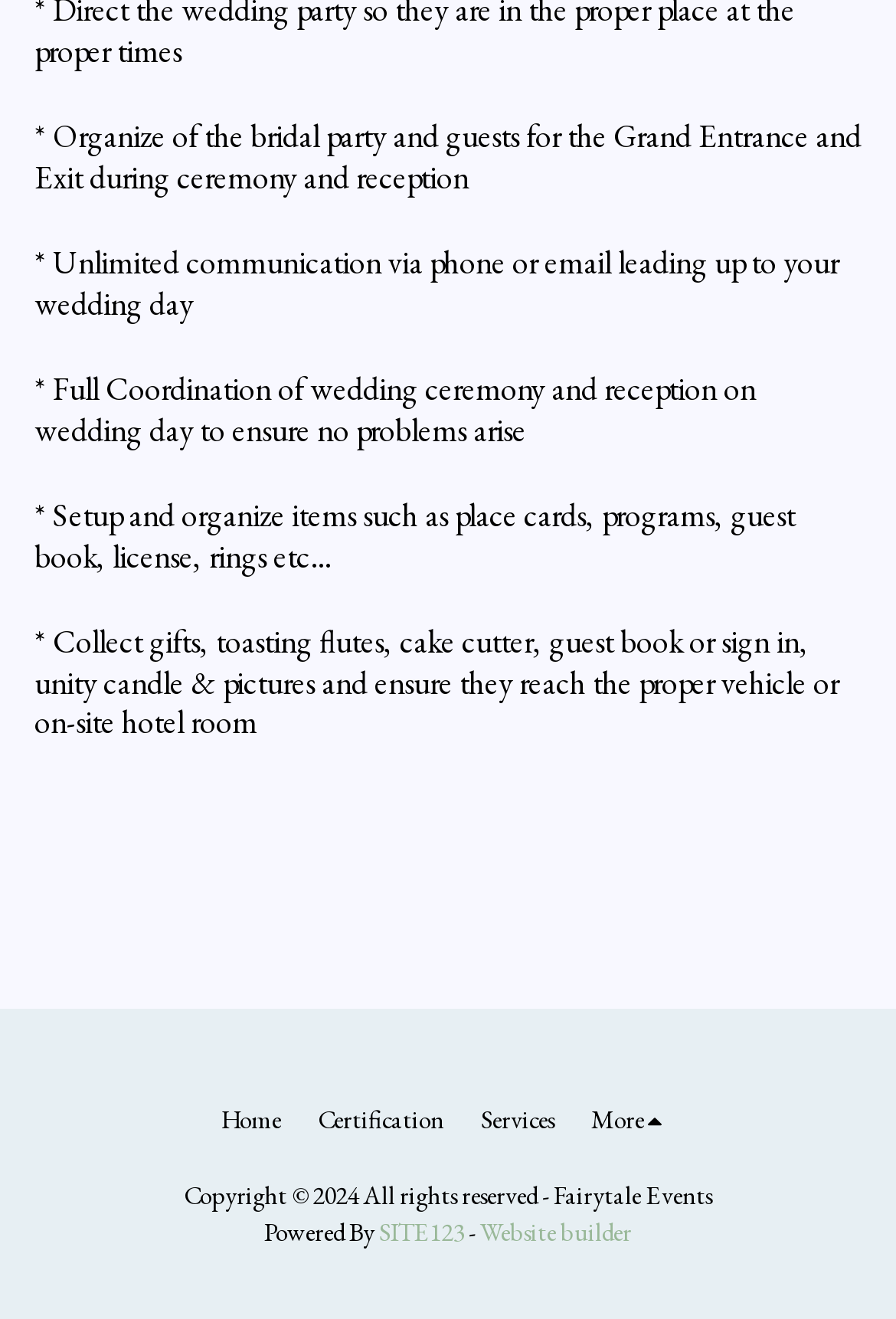Predict the bounding box coordinates for the UI element described as: "Website builder". The coordinates should be four float numbers between 0 and 1, presented as [left, top, right, bottom].

[0.536, 0.922, 0.705, 0.946]